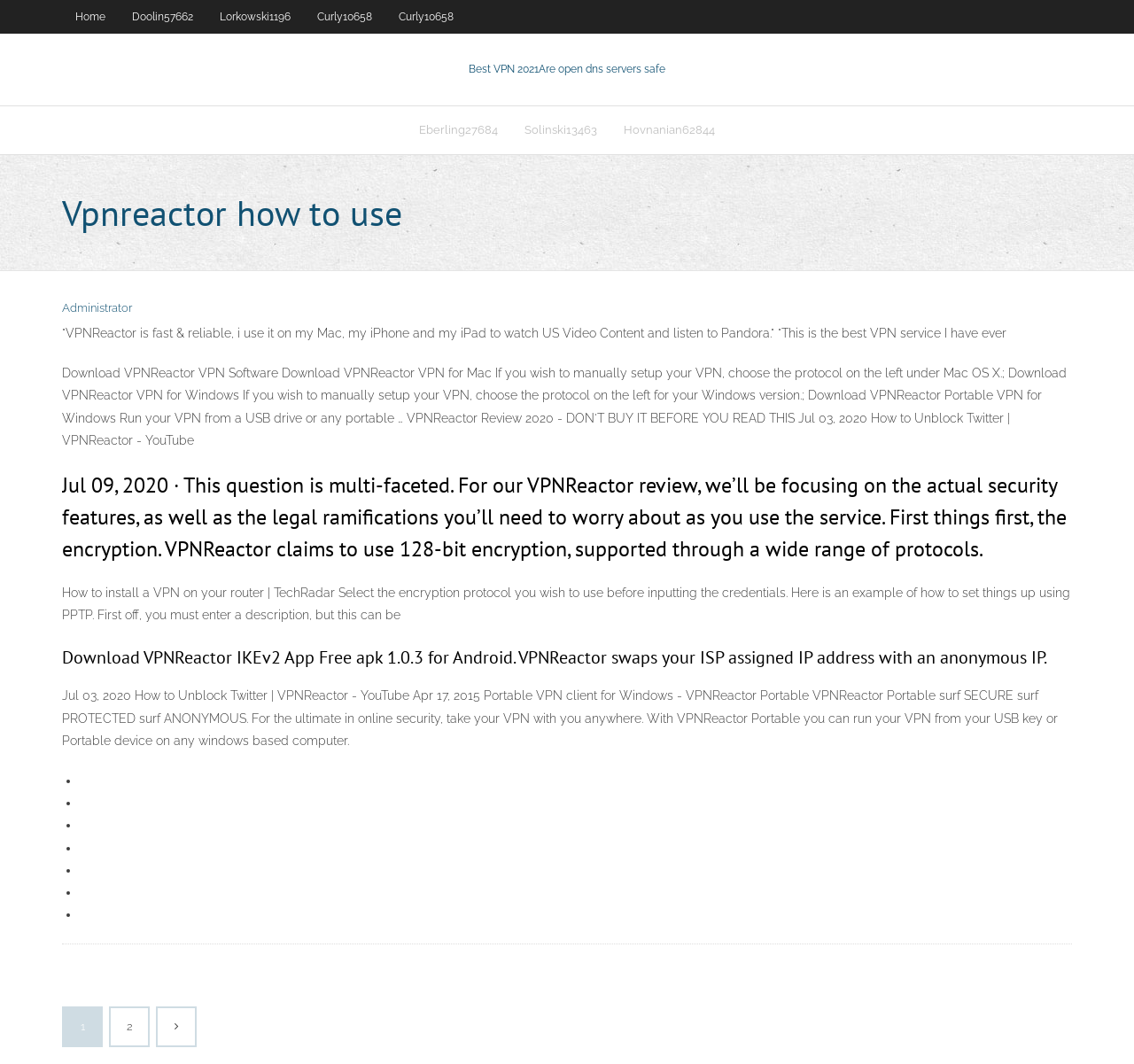What is the topic of the YouTube video mentioned on the page?
Please provide a single word or phrase based on the screenshot.

How to Unblock Twitter